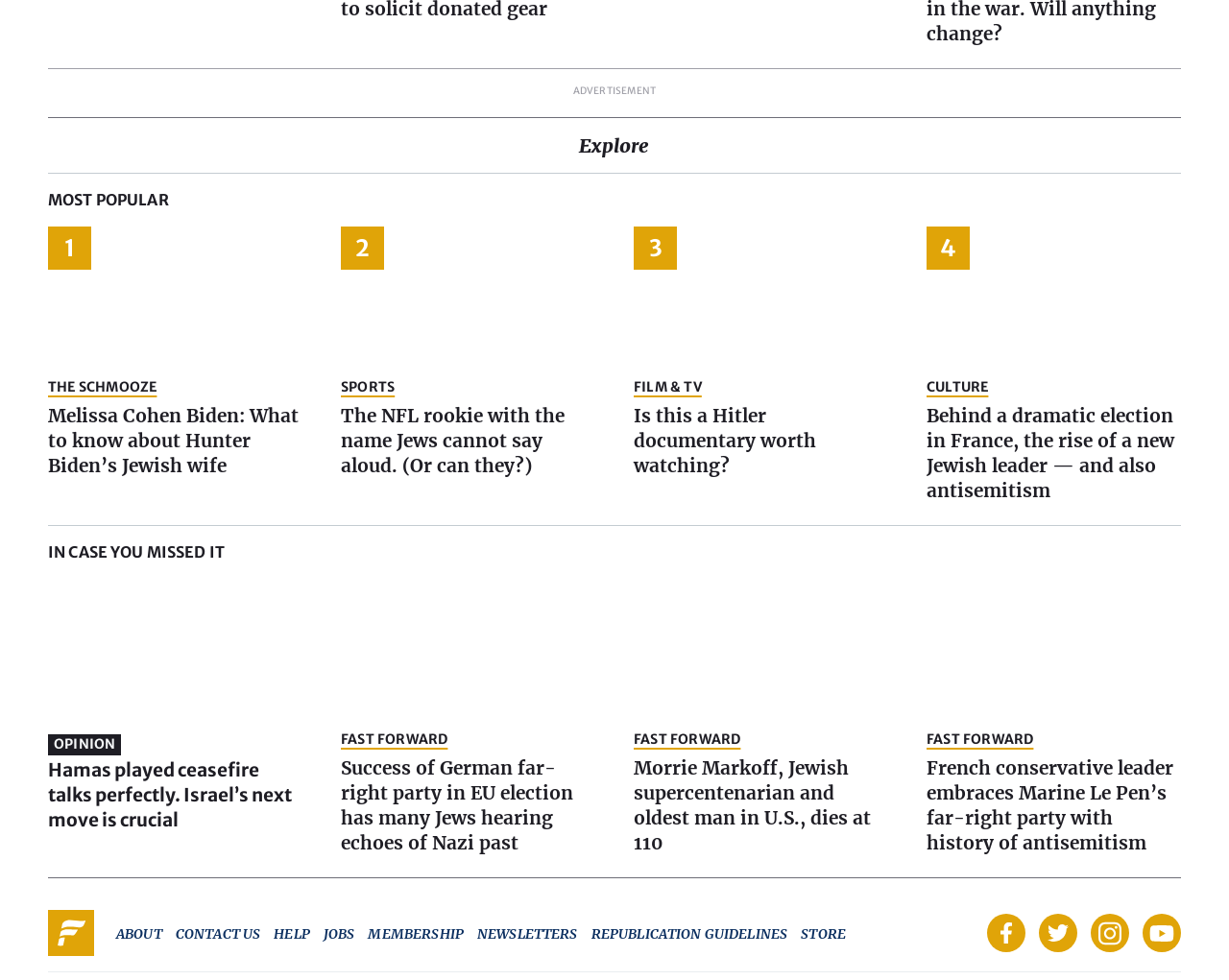Determine the bounding box coordinates of the UI element that matches the following description: "About". The coordinates should be four float numbers between 0 and 1 in the format [left, top, right, bottom].

[0.095, 0.945, 0.132, 0.962]